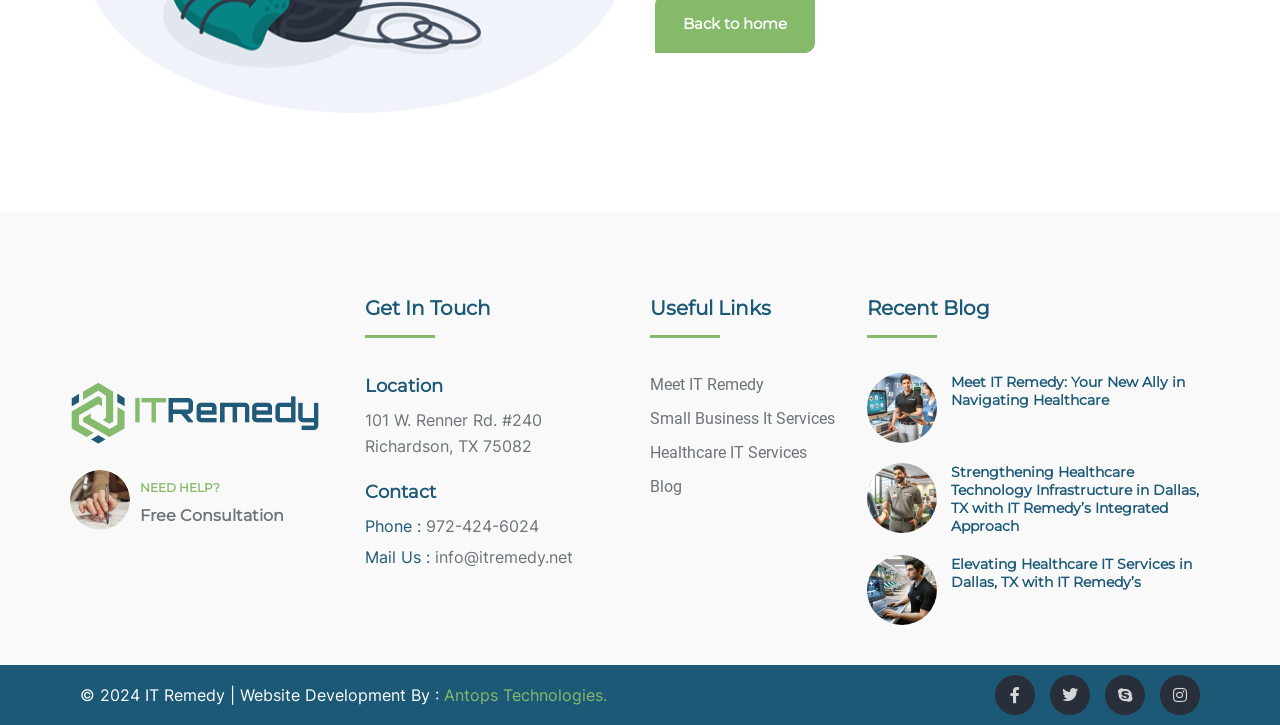Find the bounding box coordinates for the element described here: "Small Business It Services".

[0.508, 0.561, 0.661, 0.594]